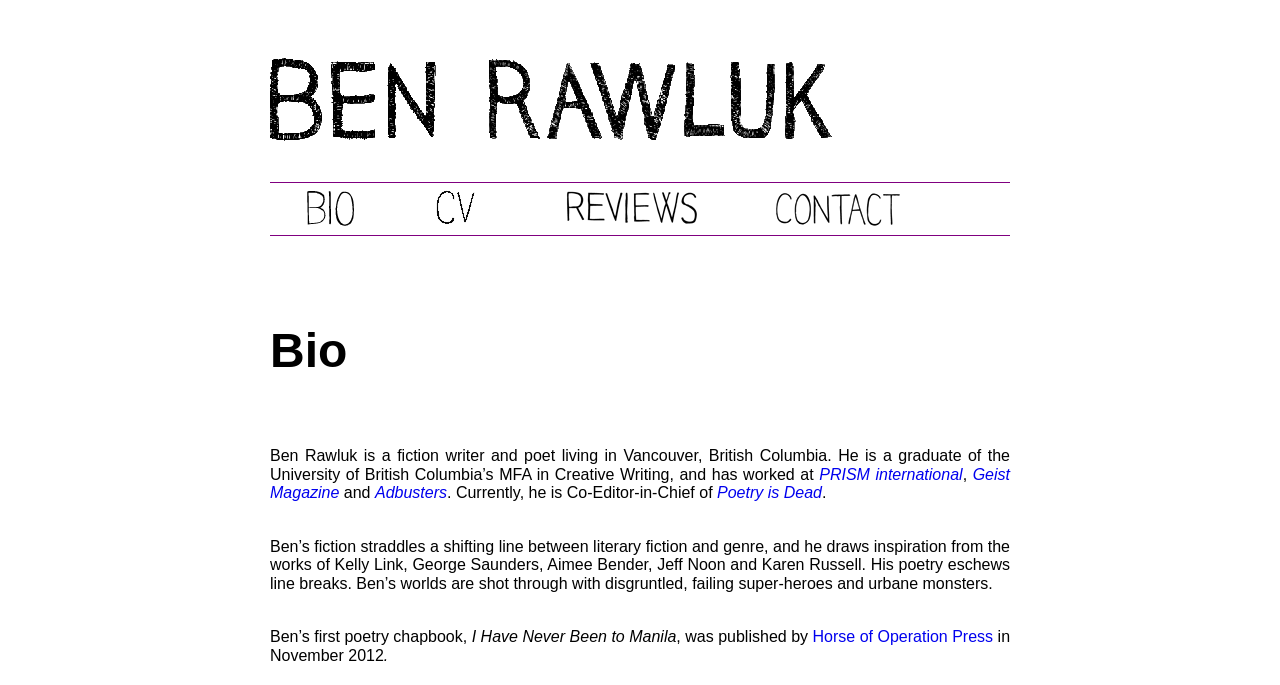Refer to the image and provide a thorough answer to this question:
What is the name of the press that published Ben Rawluk's poetry chapbook?

From the webpage content, we can find the sentence 'Ben’s first poetry chapbook, I Have Never Been to Manila, was published by Horse of Operation Press in November 2012.' which indicates that the name of the press that published Ben Rawluk's poetry chapbook is Horse of Operation Press.